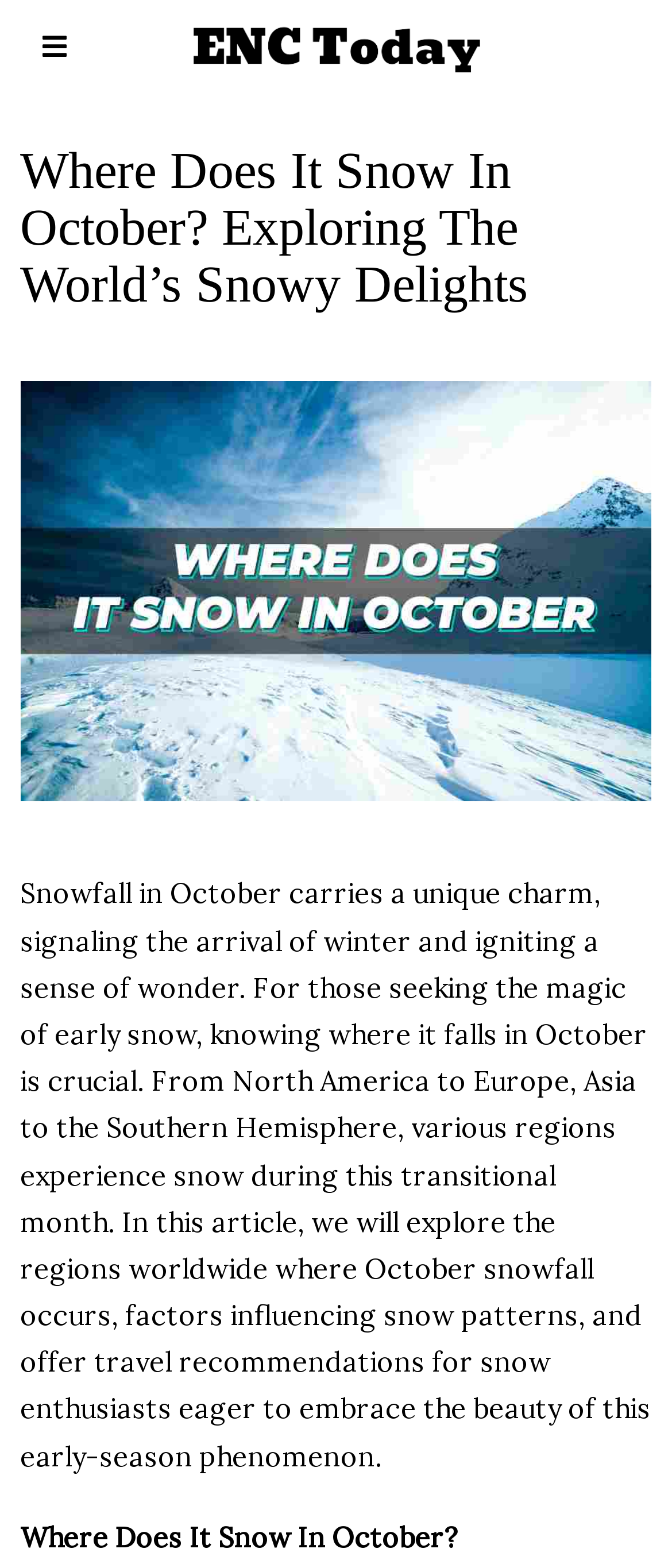Given the description of the UI element: "alt="Temp Enc Logo"", predict the bounding box coordinates in the form of [left, top, right, bottom], with each value being a float between 0 and 1.

[0.278, 0.01, 0.722, 0.049]